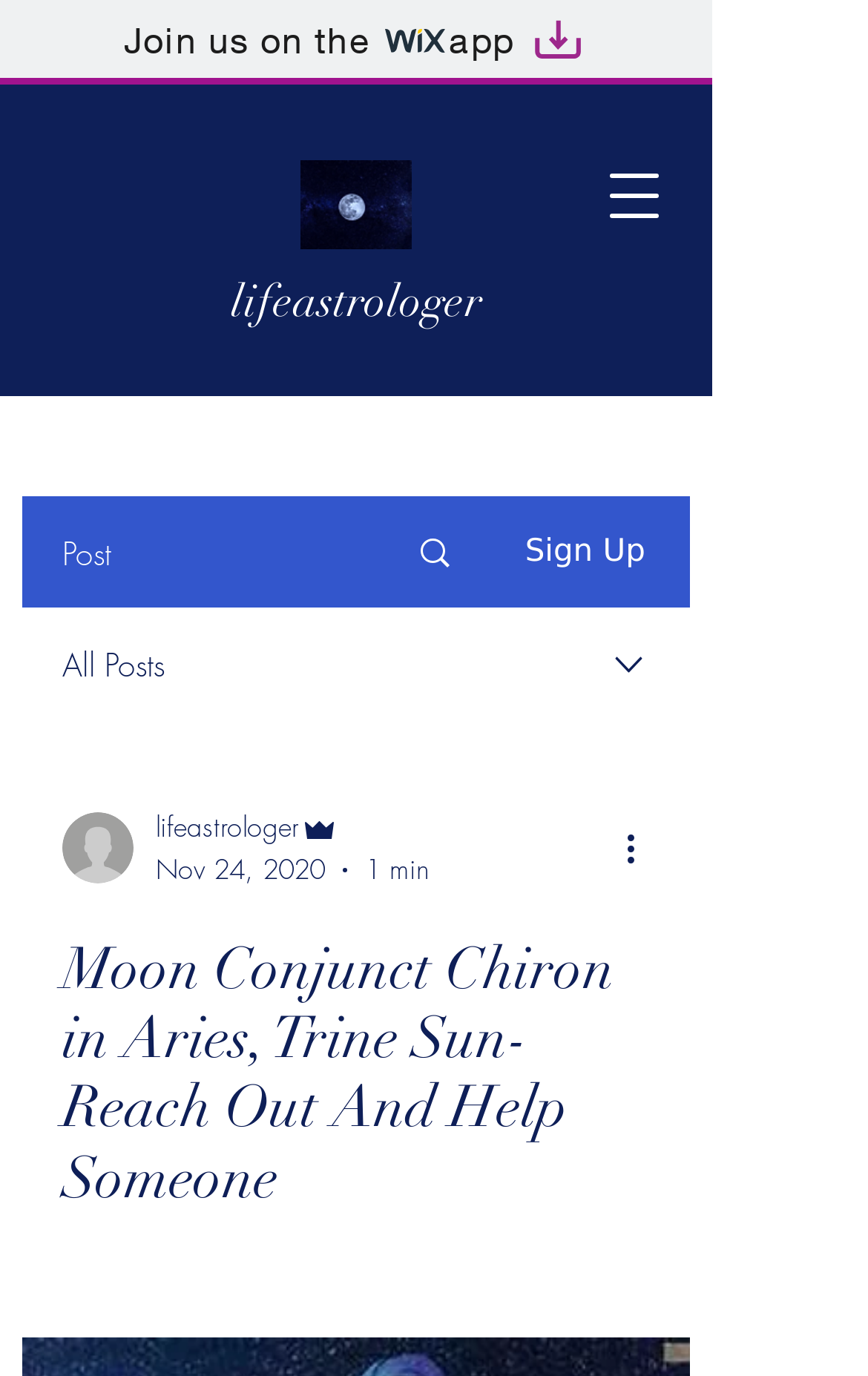Show the bounding box coordinates for the HTML element described as: "Join us on the app".

[0.0, 0.0, 0.821, 0.061]